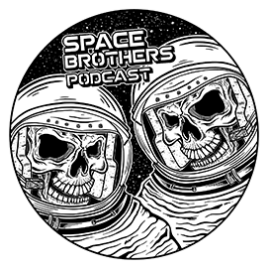Explain all the elements you observe in the image.

This image features a stylized logo for the "Space Brothers Podcast." It depicts two skeletal figures wearing astronaut helmets, positioned side by side against a starry background, emphasizing a playful yet intriguing space theme. The title "SPACE BROTHERS PODCAST" prominently arches above the figures, giving the design a dynamic and bold effect. This unique artwork captures the adventurous spirit of the podcast, which likely explores themes related to space, exploration, and camaraderie among enthusiasts.